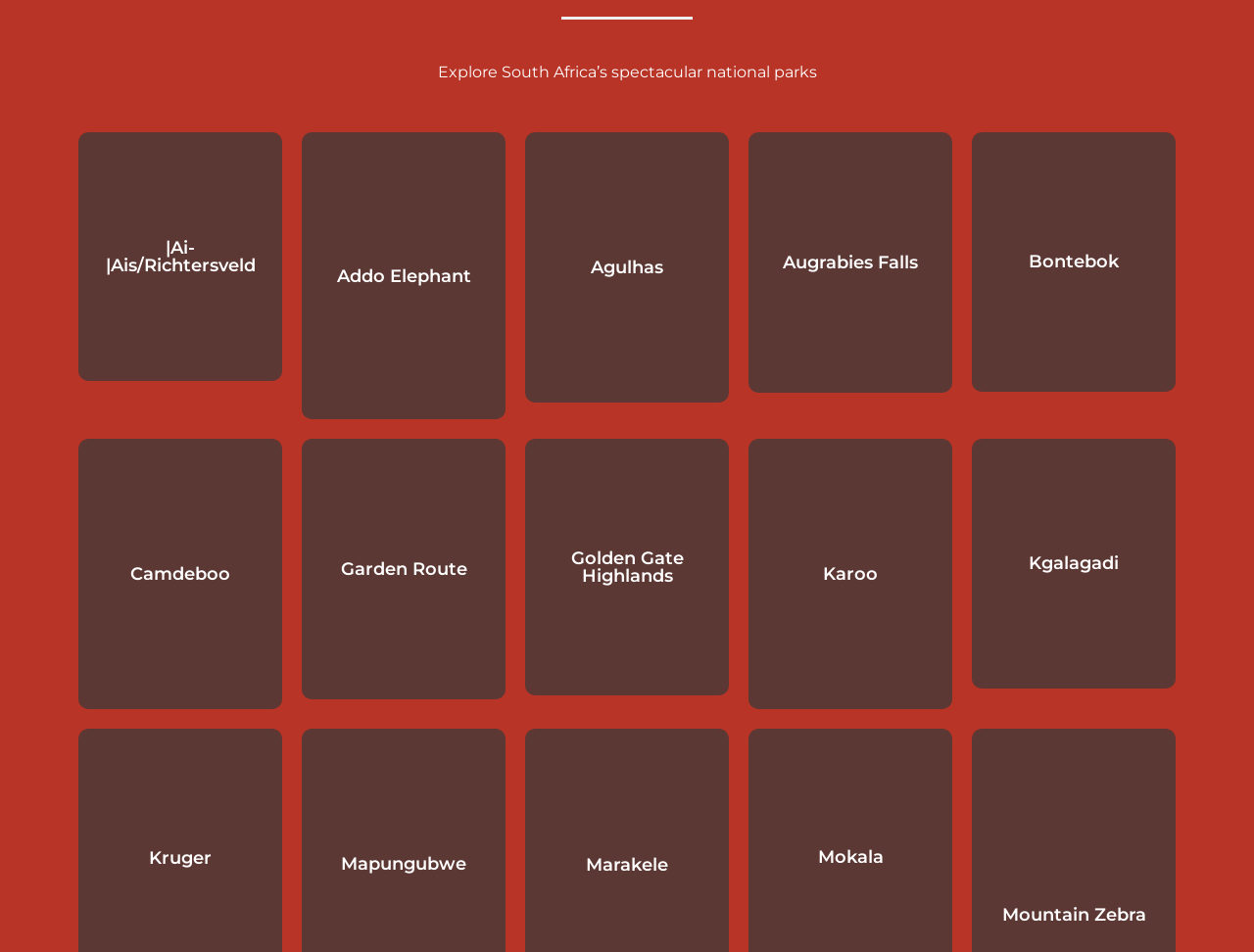Use the details in the image to answer the question thoroughly: 
What is the main topic of this webpage?

The webpage has a static text 'Explore South Africa’s spectacular national parks' at the top, and it lists various national parks in South Africa, such as '|Ai-|Ais/Richtersveld', 'Addo Elephant', and 'Agulhas', which suggests that the main topic of this webpage is South Africa national parks.